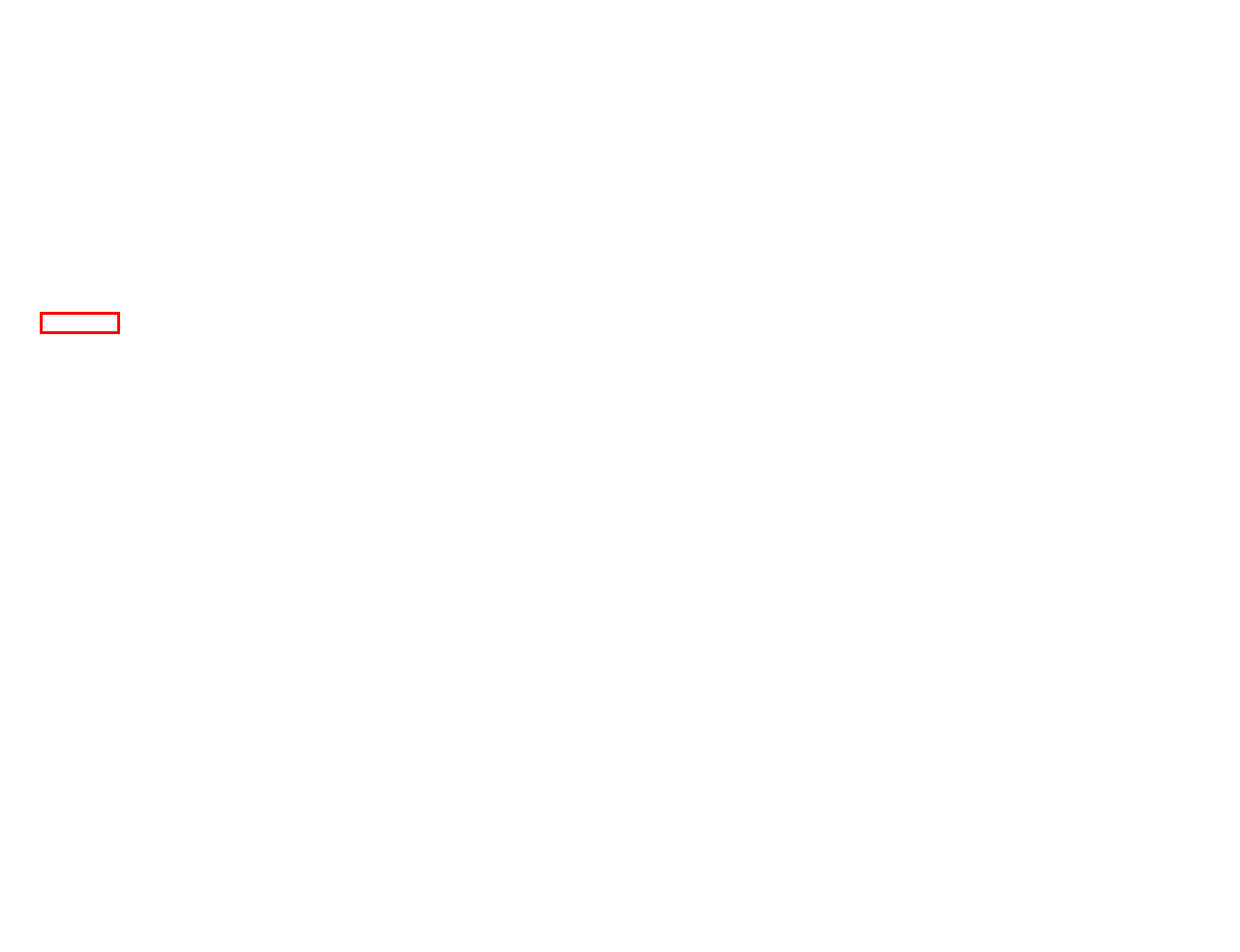You are given a screenshot of a webpage with a red rectangle bounding box. Choose the best webpage description that matches the new webpage after clicking the element in the bounding box. Here are the candidates:
A. Materials Assemble | Copper Tiles Oxidised Metal
B. Recycled Blown Glass - Materials Assemble
C. Dark Brown Varnish - Materials Assemble
D. Oxidised Metal - Materials Assemble
E. Wooden Flooring - Materials Assemble
F. Iron Tiles - Alessandro Zambelli for Materials Assemble
G. Recycled Terrazzo - Materials Assemble
H. Flame 01 - Materials Assemble

A